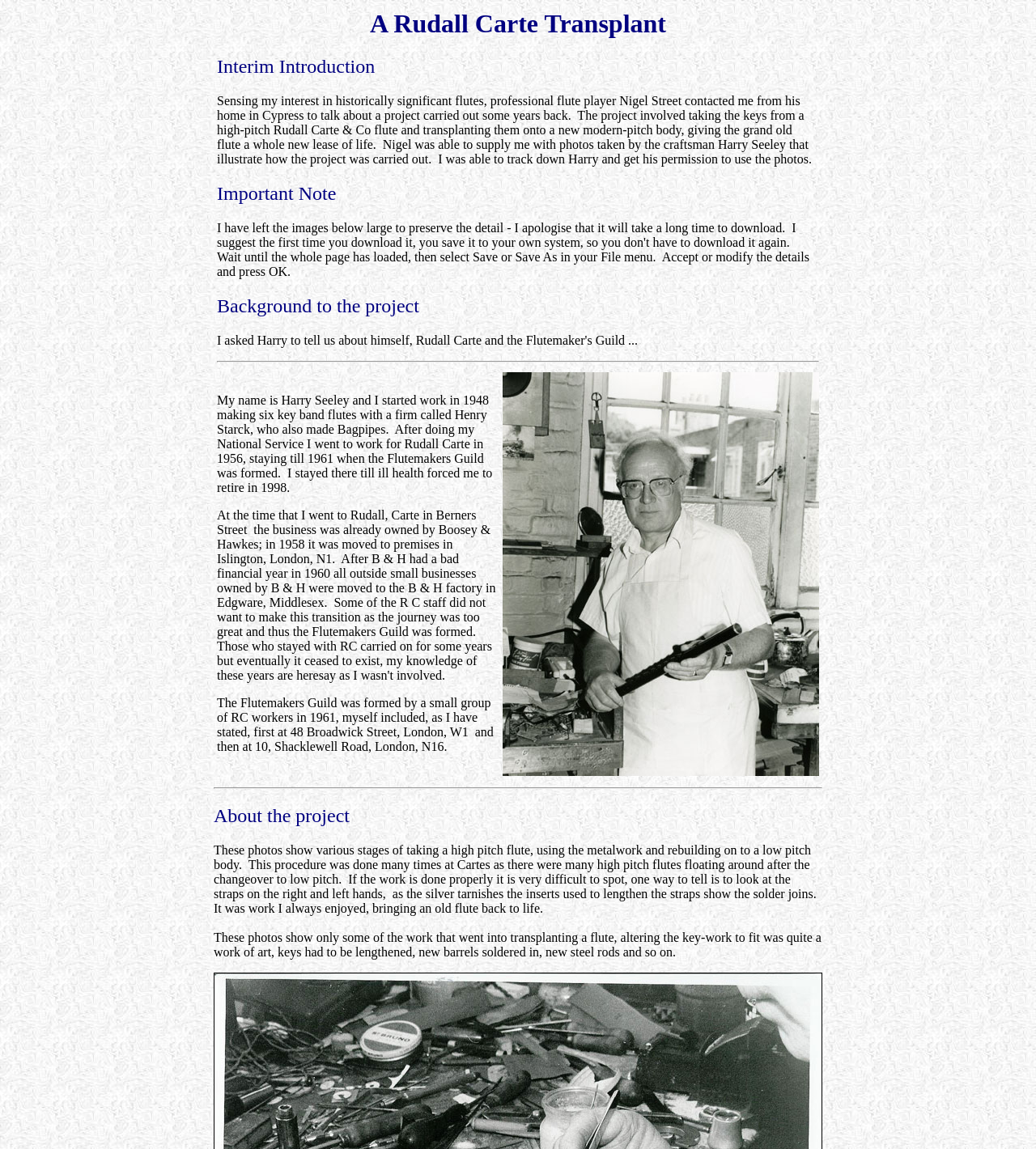What is the project about?
Please use the visual content to give a single word or phrase answer.

Transplanting keys from a Rudall Carte flute